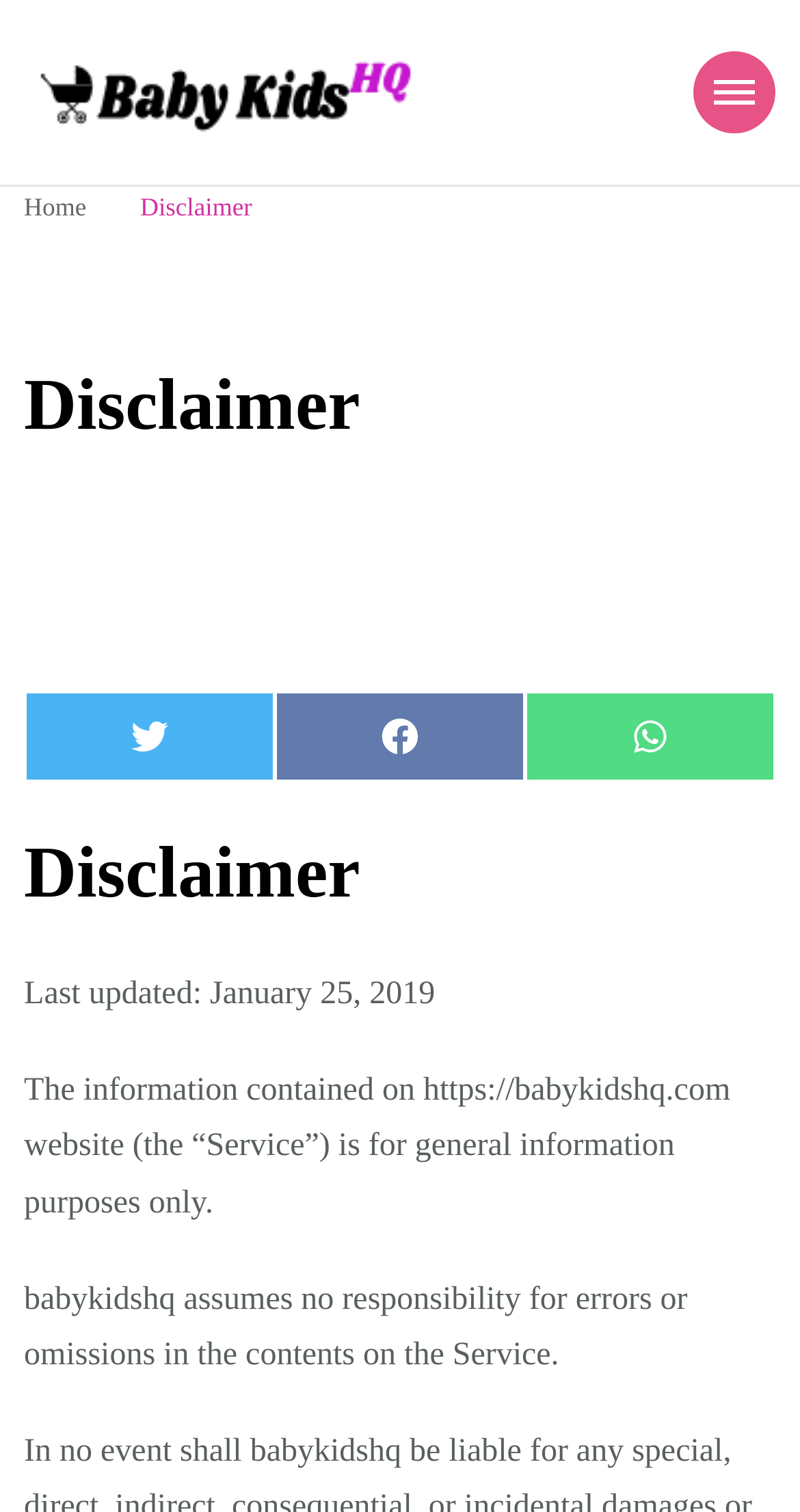Select the bounding box coordinates of the element I need to click to carry out the following instruction: "View the examples".

None